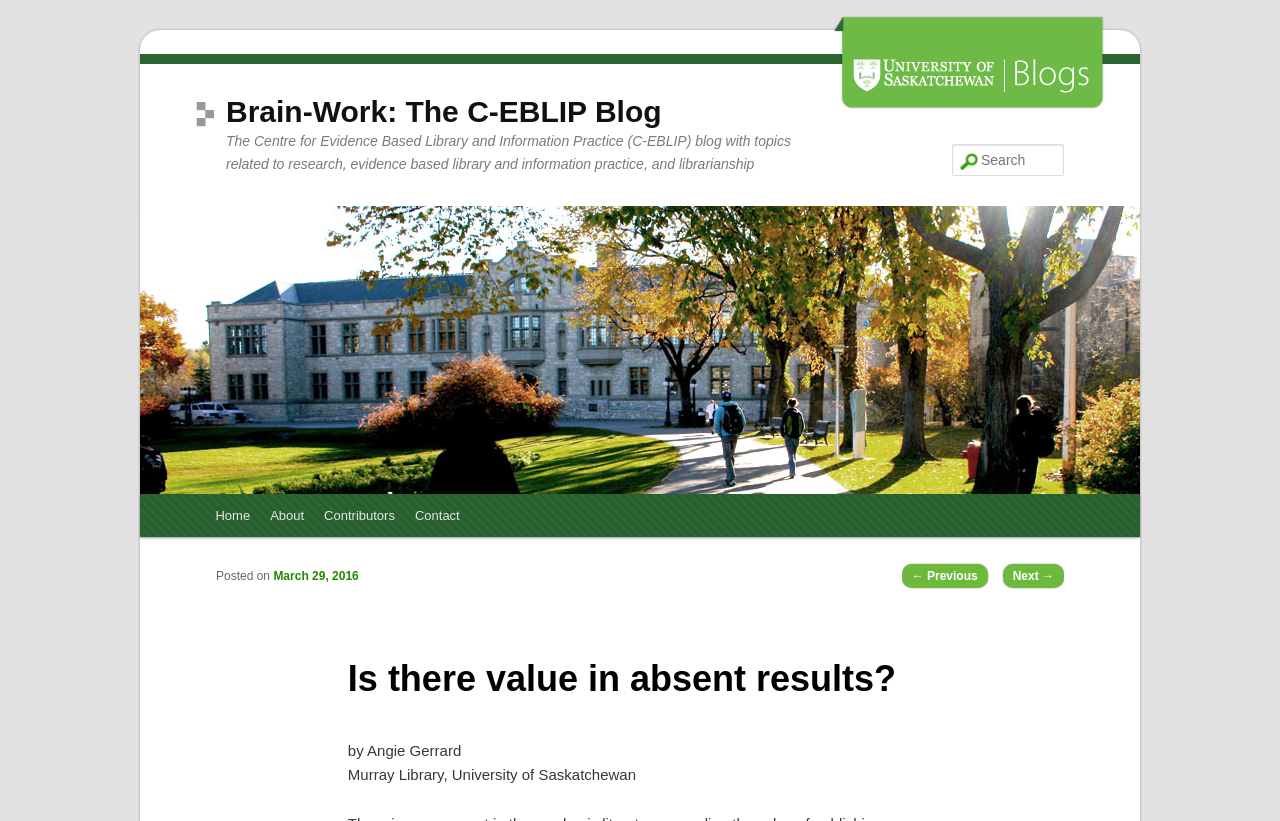Using the description: "Contributors", identify the bounding box of the corresponding UI element in the screenshot.

[0.245, 0.601, 0.316, 0.654]